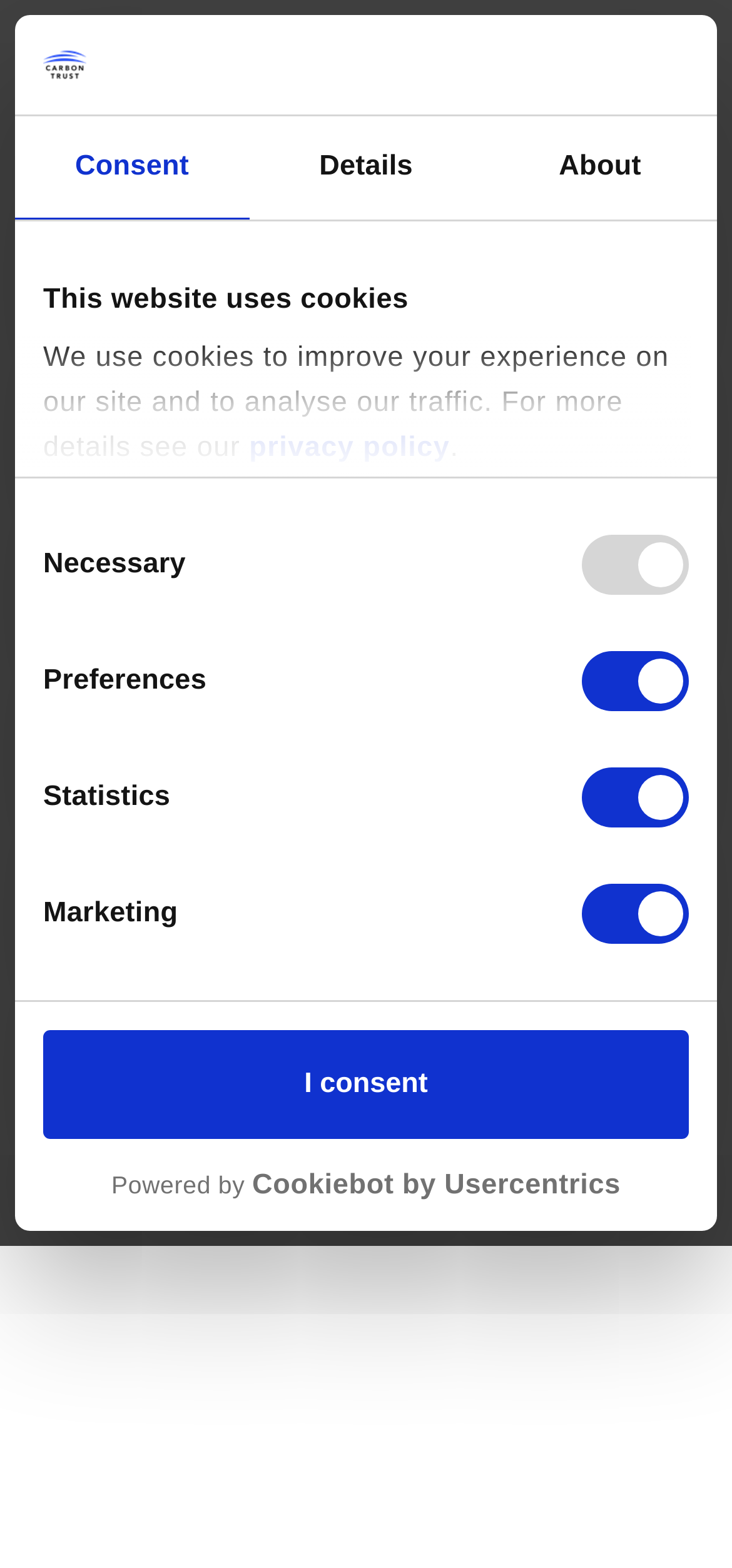Determine the bounding box coordinates of the UI element described below. Use the format (top-left x, top-left y, bottom-right x, bottom-right y) with floating point numbers between 0 and 1: privacy policy

[0.34, 0.275, 0.615, 0.296]